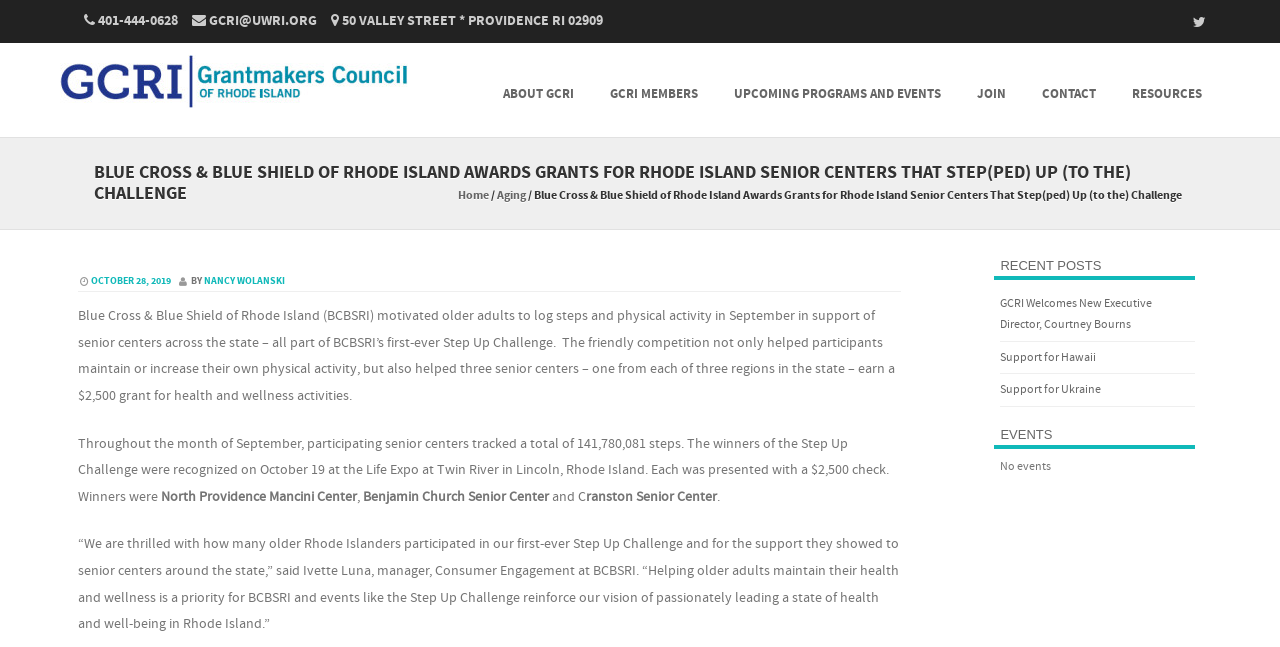Please determine the bounding box coordinates of the element's region to click in order to carry out the following instruction: "Learn about GCRI members". The coordinates should be four float numbers between 0 and 1, i.e., [left, top, right, bottom].

[0.462, 0.066, 0.559, 0.205]